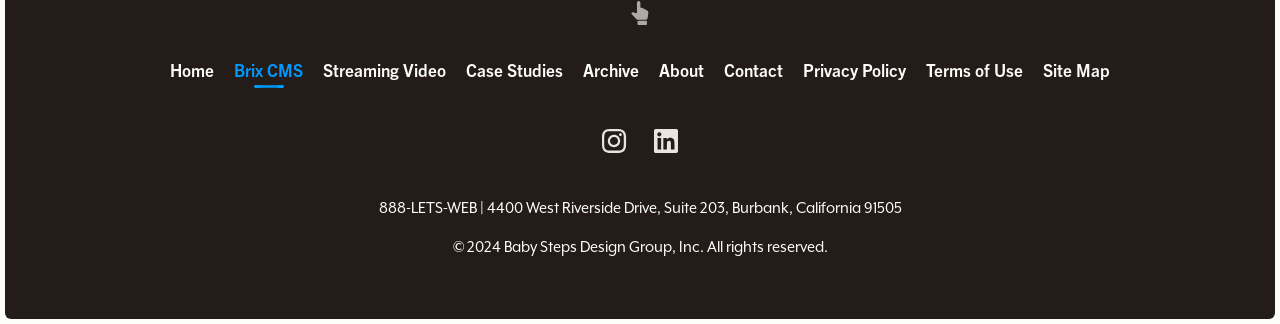Locate the coordinates of the bounding box for the clickable region that fulfills this instruction: "watch streaming video".

[0.252, 0.171, 0.348, 0.263]